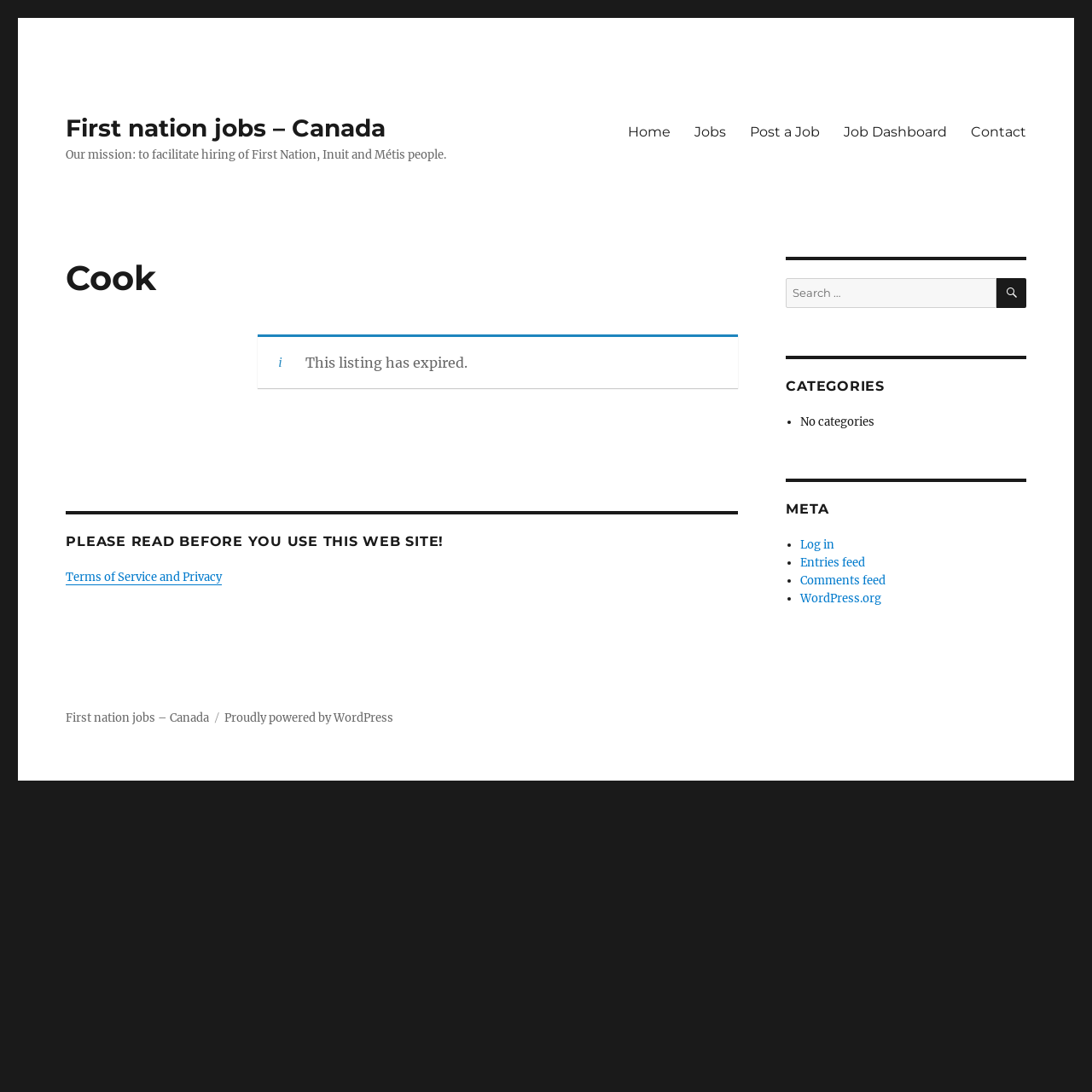Identify the bounding box coordinates of the region that should be clicked to execute the following instruction: "Search for a job".

[0.72, 0.255, 0.94, 0.282]